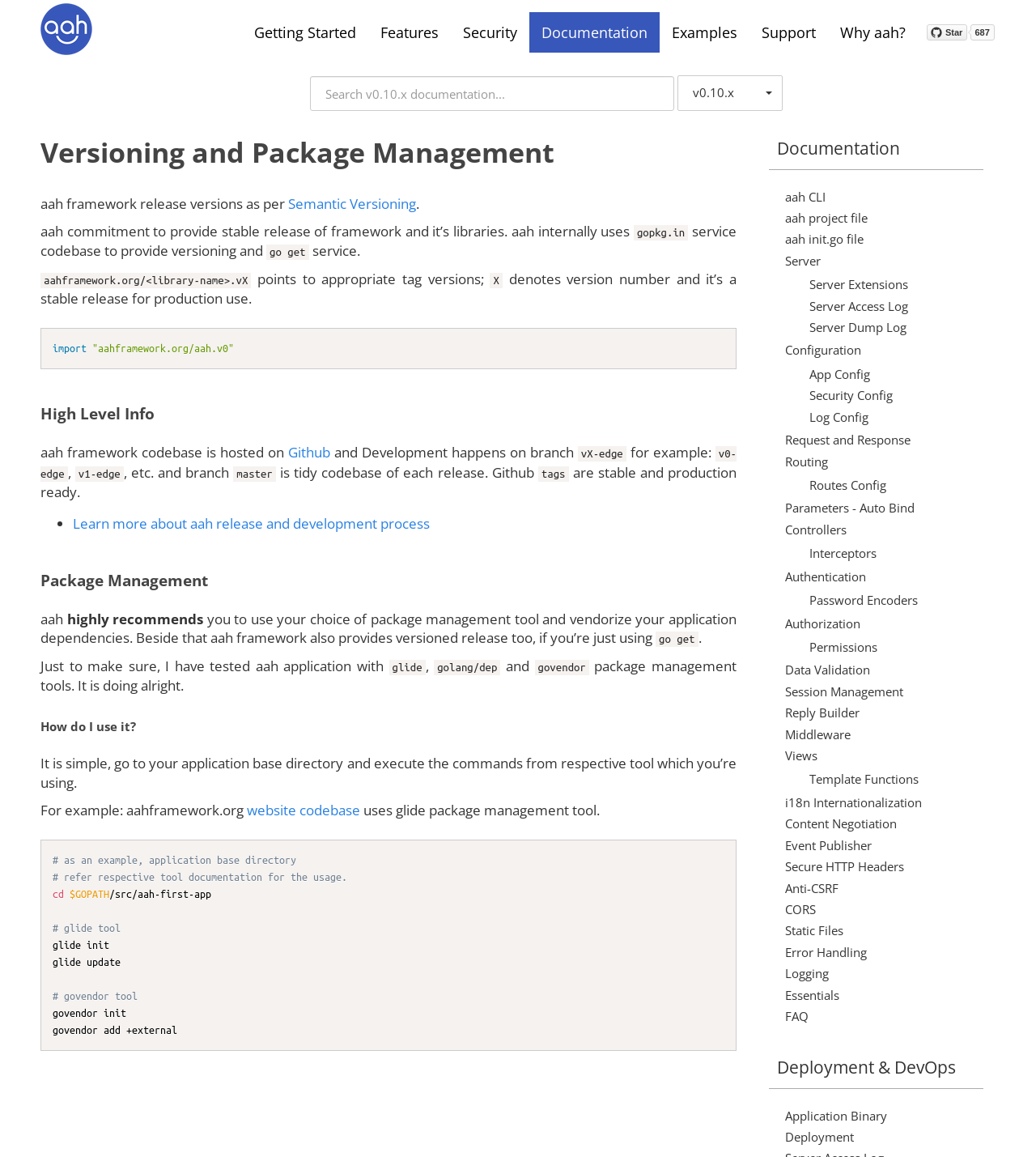Please determine the primary heading and provide its text.

Versioning and Package Management